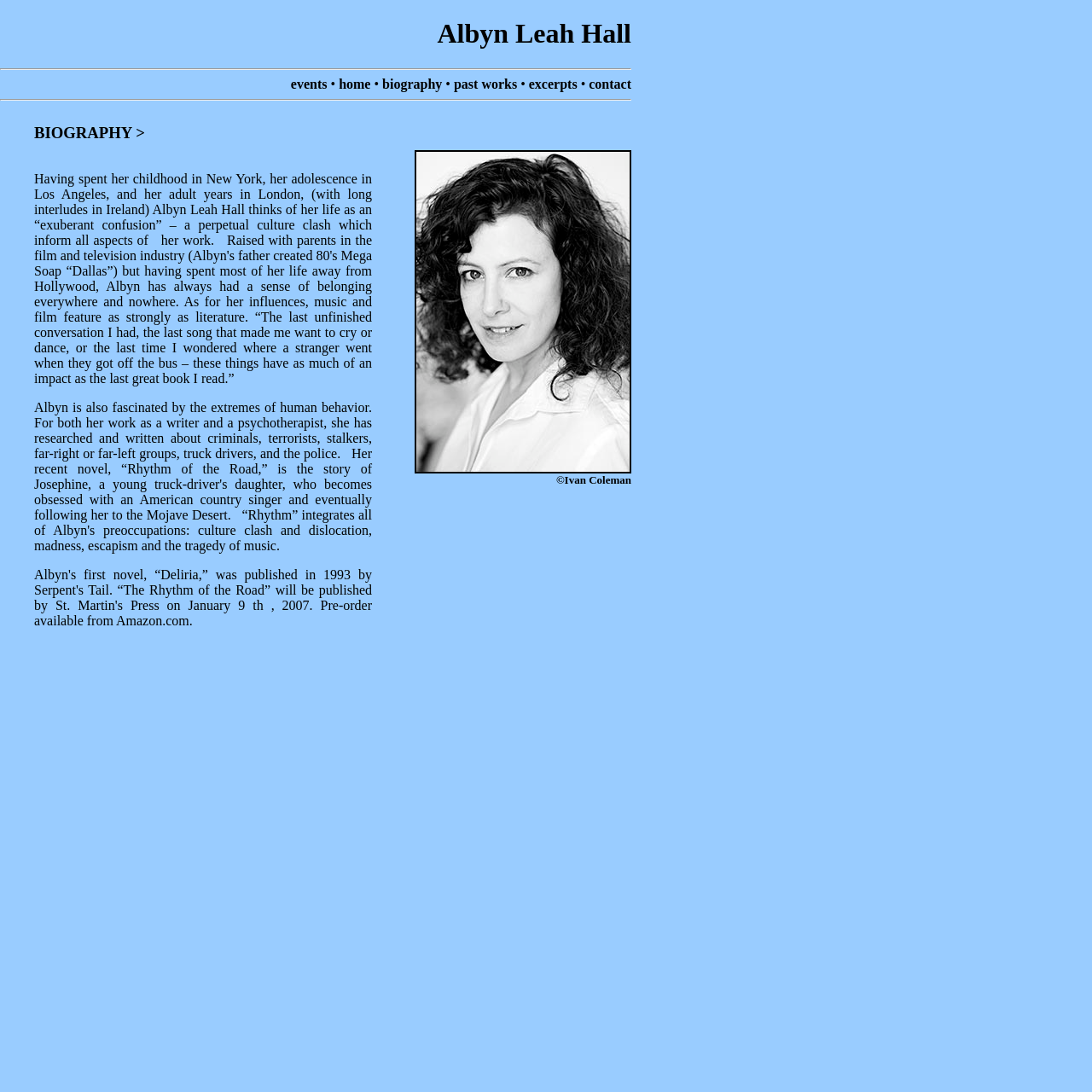What is the purpose of the blockquote element in the biography content?
Answer with a single word or phrase, using the screenshot for reference.

to highlight or quote text